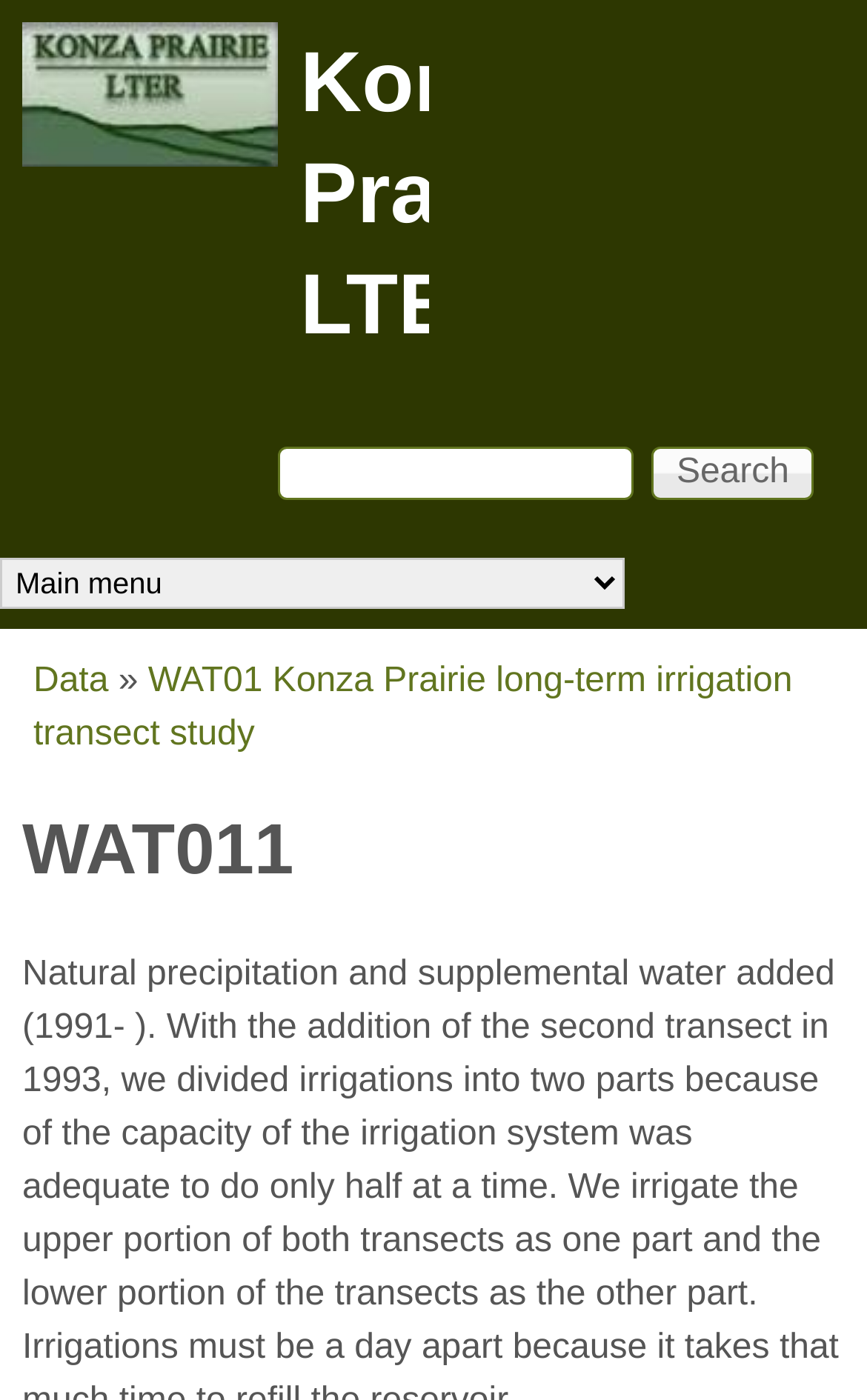Determine the bounding box coordinates in the format (top-left x, top-left y, bottom-right x, bottom-right y). Ensure all values are floating point numbers between 0 and 1. Identify the bounding box of the UI element described by: alt="Konza Prairie LTER"

[0.026, 0.098, 0.321, 0.125]